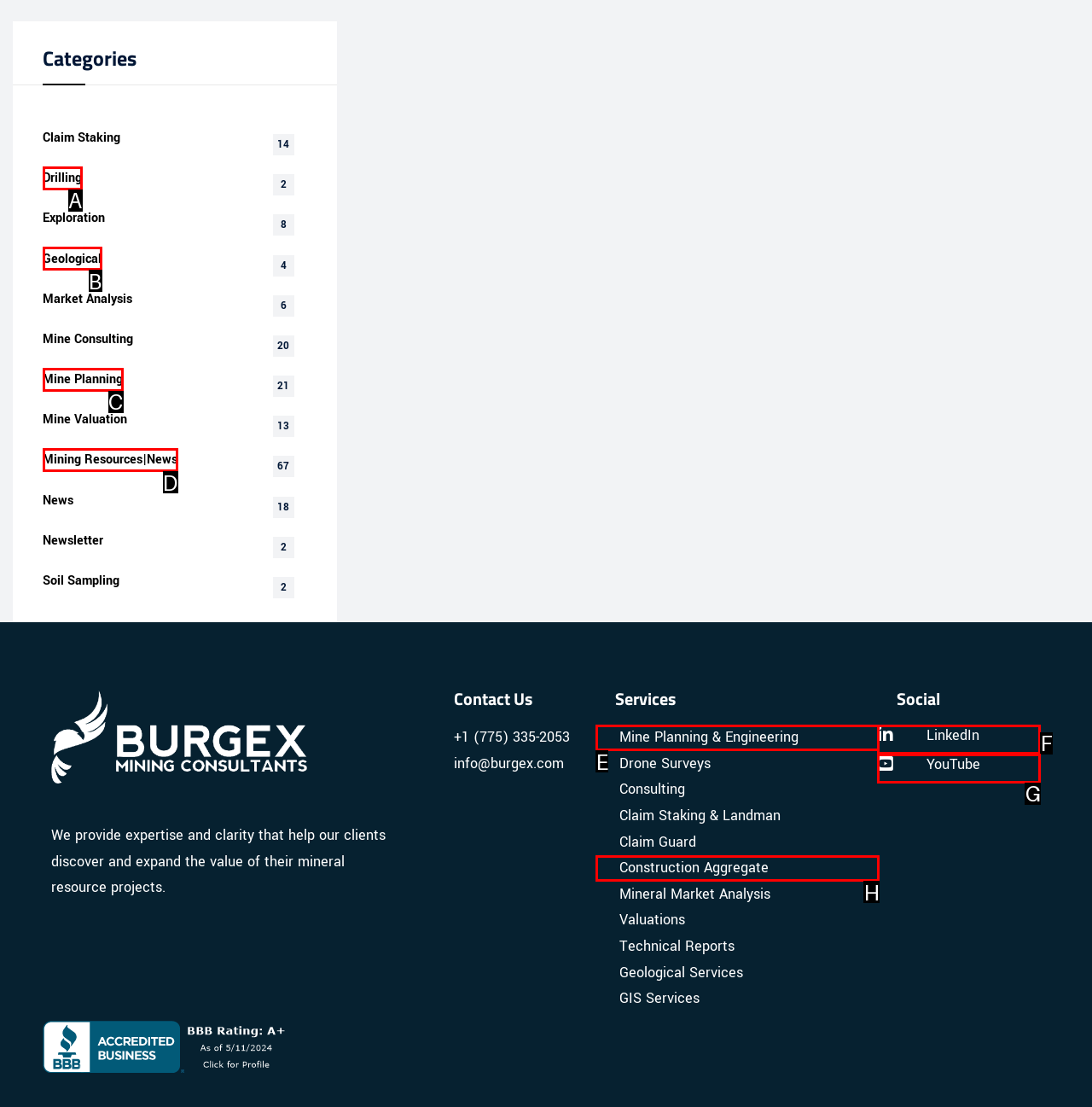Identify which HTML element aligns with the description: Construction Aggregate
Answer using the letter of the correct choice from the options available.

H